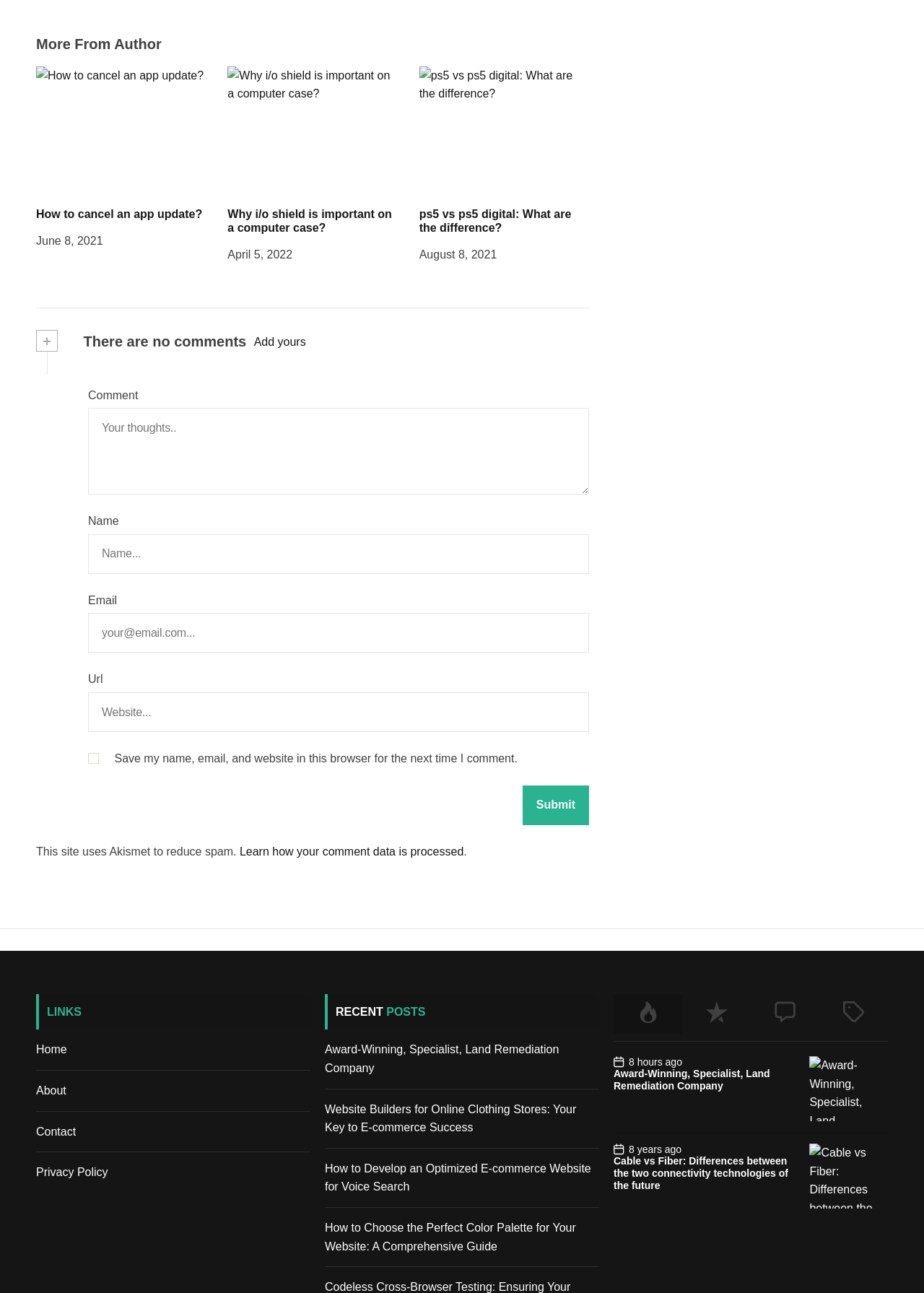How many tabs are there in the tablist?
Please provide a single word or phrase answer based on the image.

4